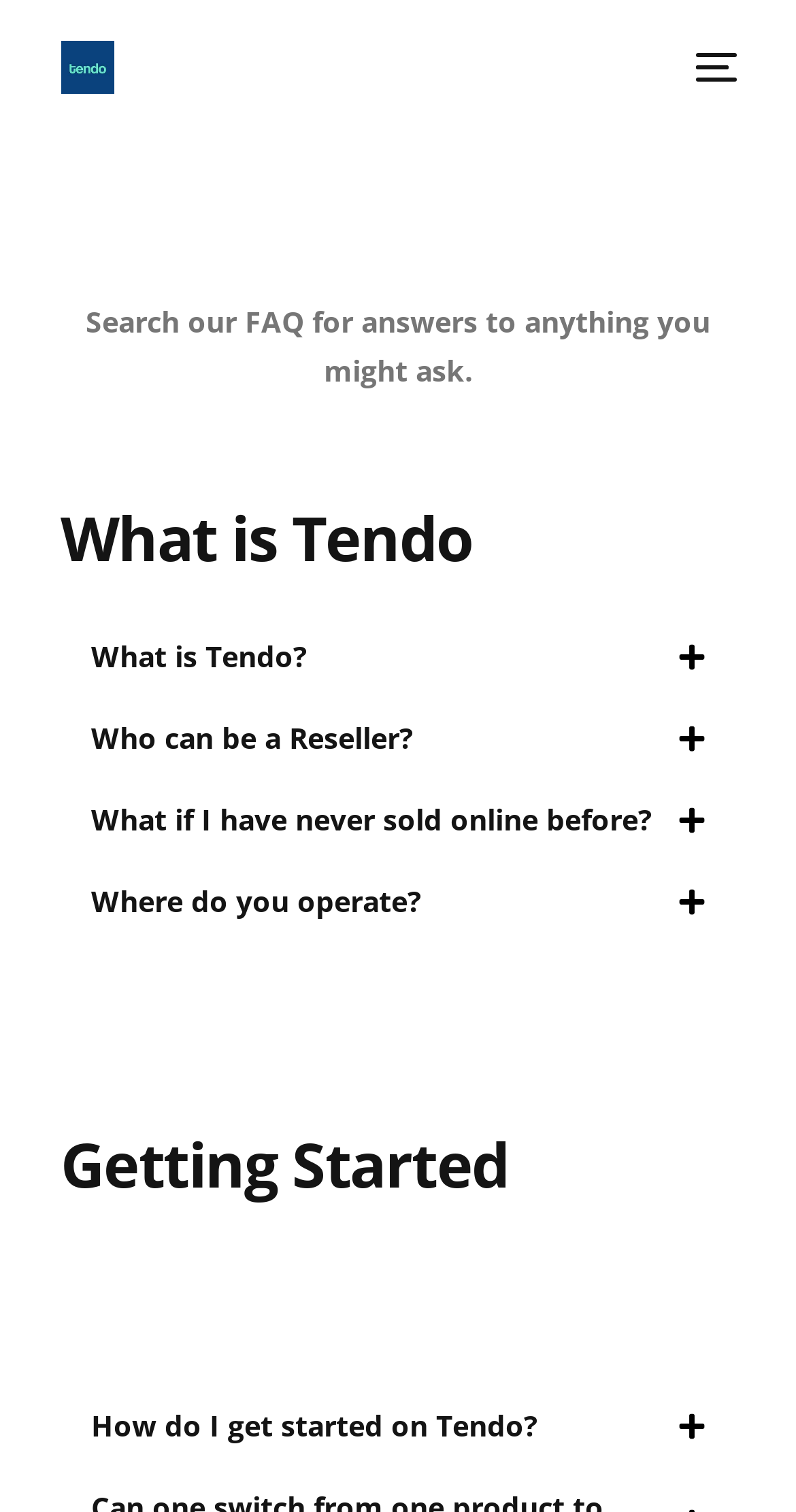Generate a thorough caption detailing the webpage content.

This webpage is a FAQ page for Tendo, a platform that empowers people. At the top left, there is a logo of Tendo, which is an image and a link. On the top right, there is a mobile menu button. Below the logo, there is a search bar with a description "Search our FAQ for answers to anything you might ask." 

Below the search bar, there are two main sections. The first section is about "What is Tendo" and it has four accordion items. The first item is "What is Tendo?" followed by "Who can be a Reseller?", "What if I have never sold online before?", and "Where do you operate?". 

The second section is about "Getting Started" and it has one accordion item, "How do I get started on Tendo?". 

At the top of the page, there are navigation links to "Home", "Blog", "Categories", and "Become a Supplier". At the bottom right, there is a "Get App" link. There are two mobile menu buttons, one at the top right and another at the bottom right, which are identical.